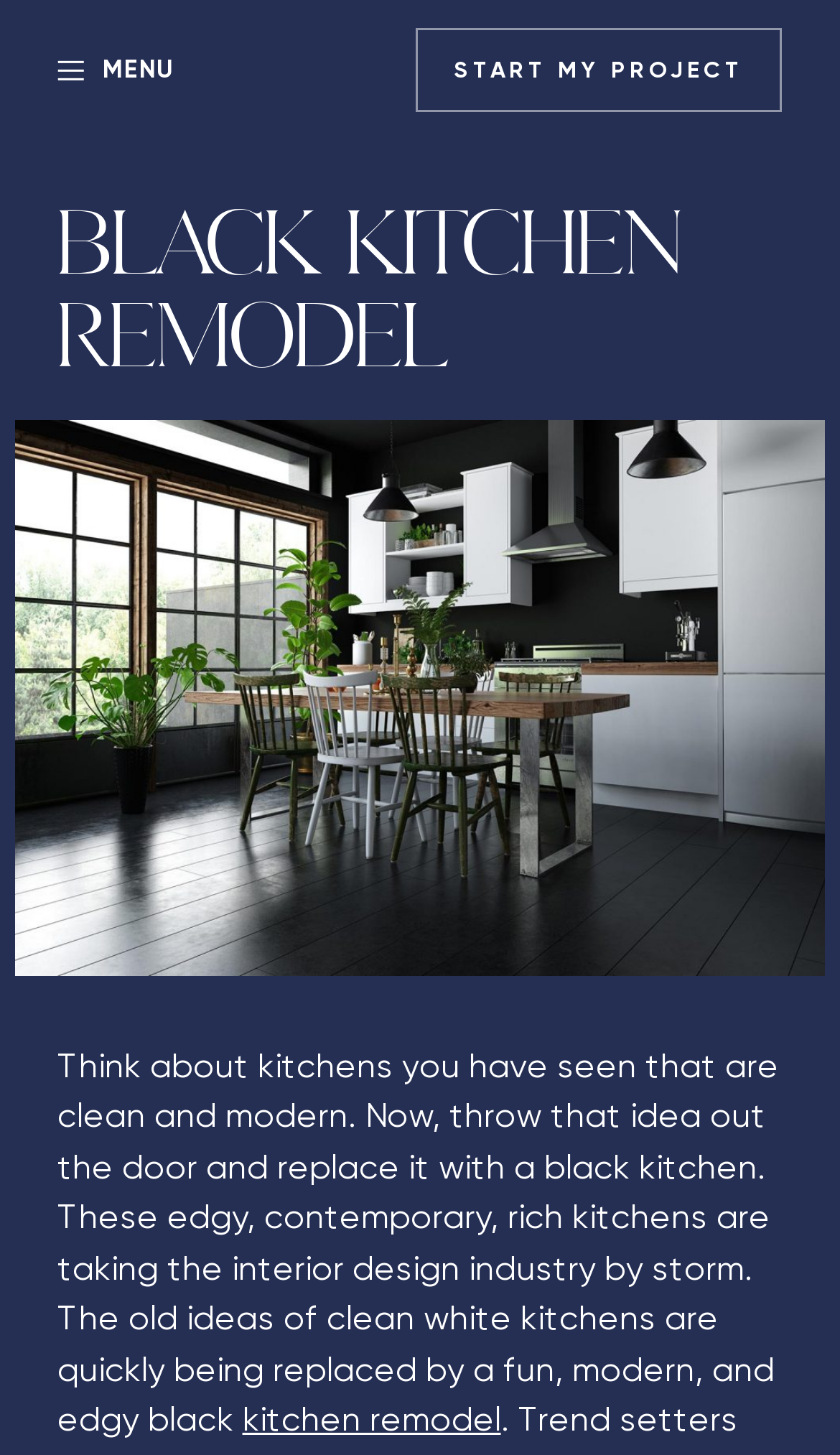Can you extract the headline from the webpage for me?

BLACK KITCHEN REMODEL